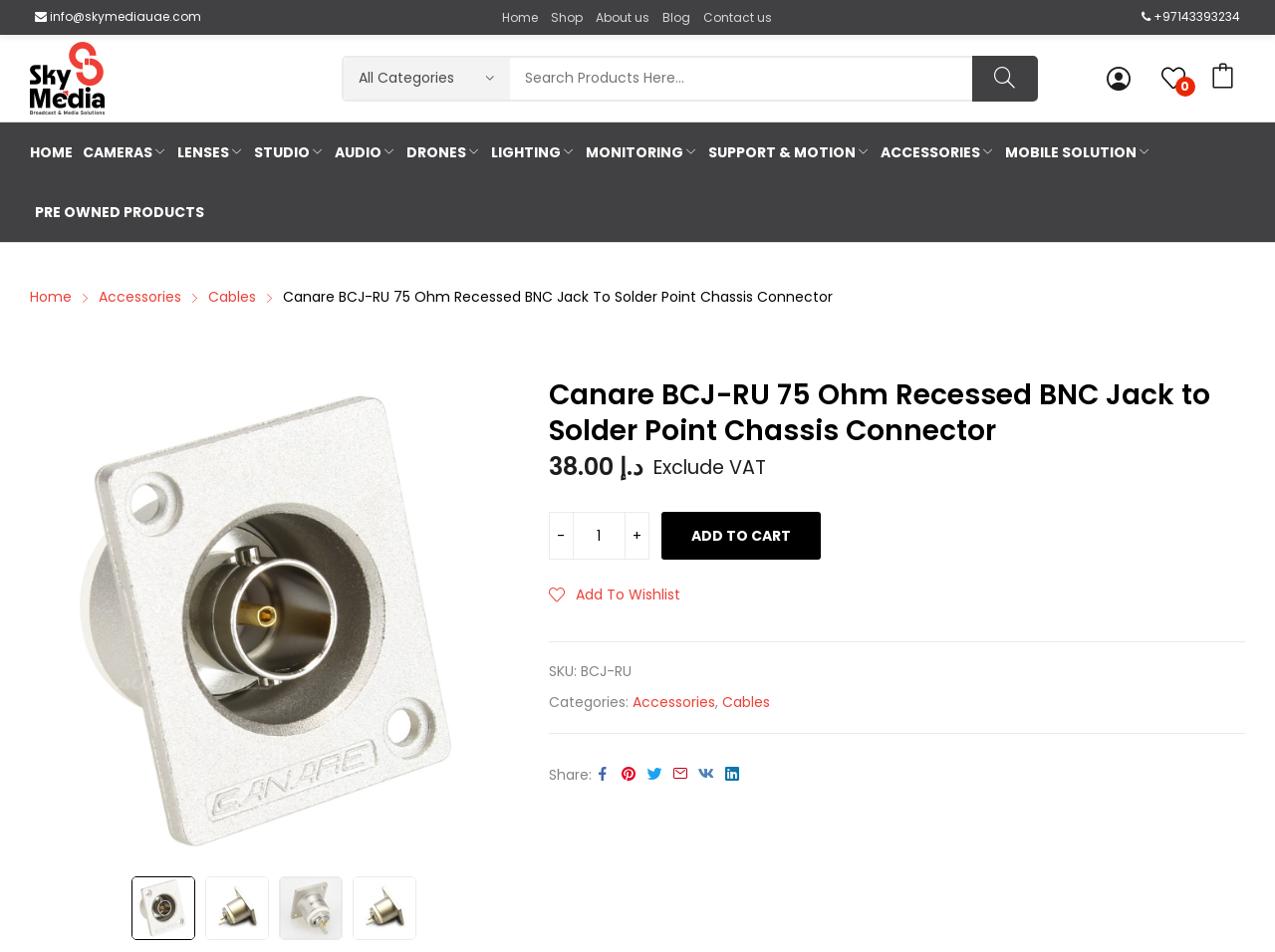Bounding box coordinates are specified in the format (top-left x, top-left y, bottom-right x, bottom-right y). All values are floating point numbers bounded between 0 and 1. Please provide the bounding box coordinate of the region this sentence describes: Multi Purpose Cameras

[0.268, 0.289, 0.402, 0.31]